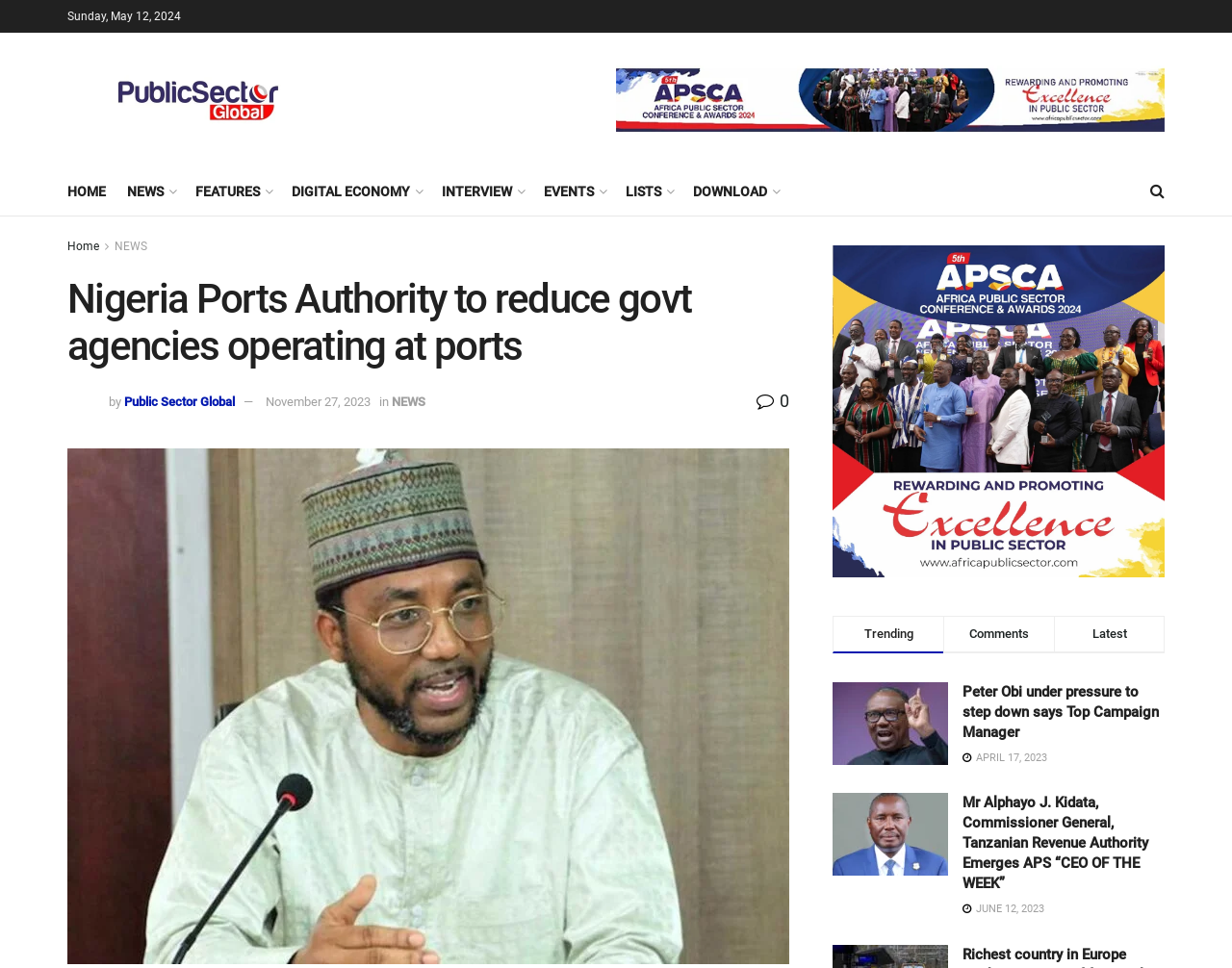What is the topic of the first trending news article?
With the help of the image, please provide a detailed response to the question.

I found the topic of the first trending news article by looking at the section with the heading 'Trending', where the first article is titled 'Peter Obi under pressure to step down says Top Campaign Manager'.